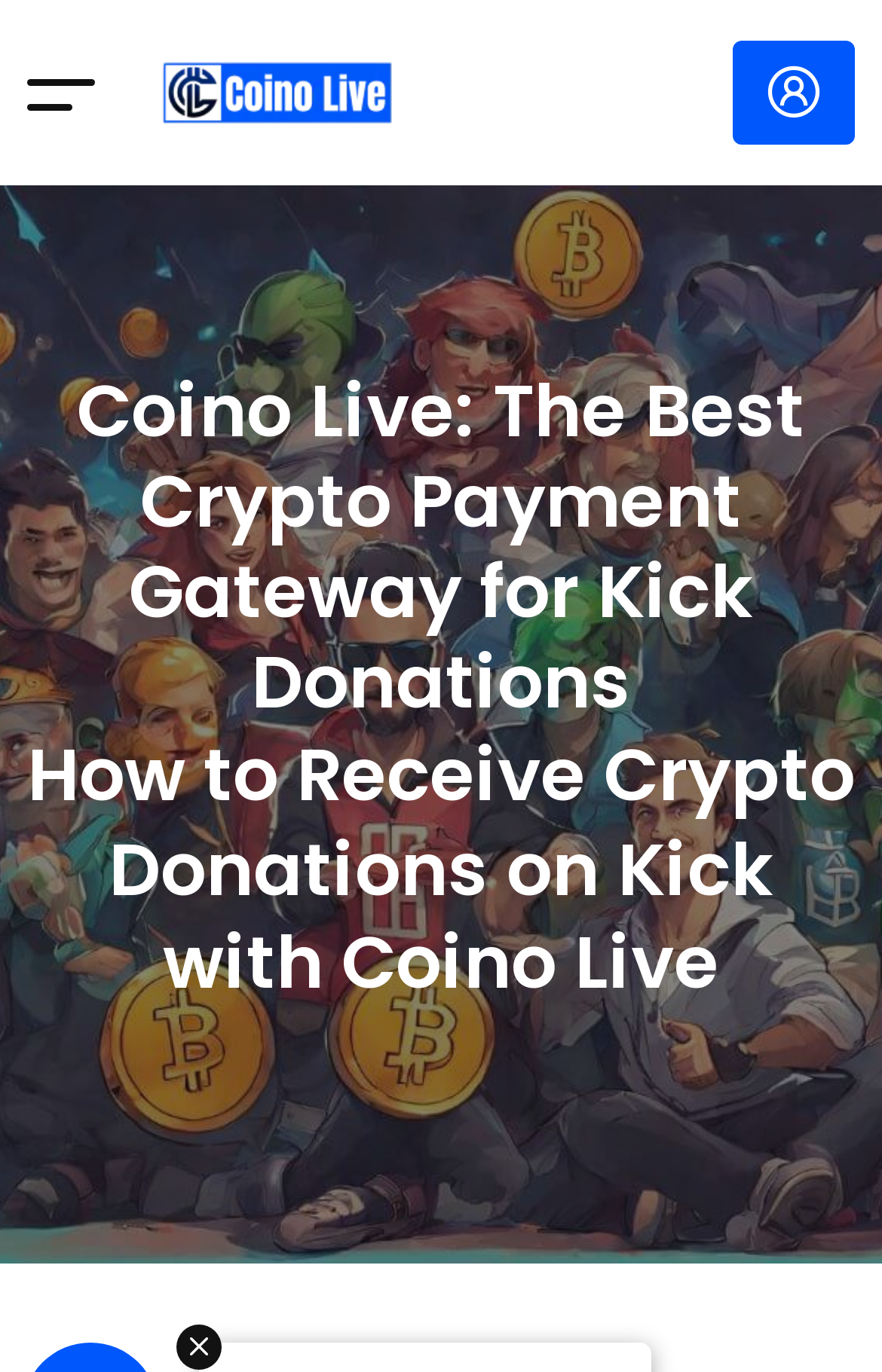What is the name of the platform for crypto donations?
Please provide a detailed and comprehensive answer to the question.

By looking at the webpage, I can see that the link 'coino live' is present, and it is accompanied by an image with the same text. This suggests that Coino Live is the name of the platform for crypto donations.